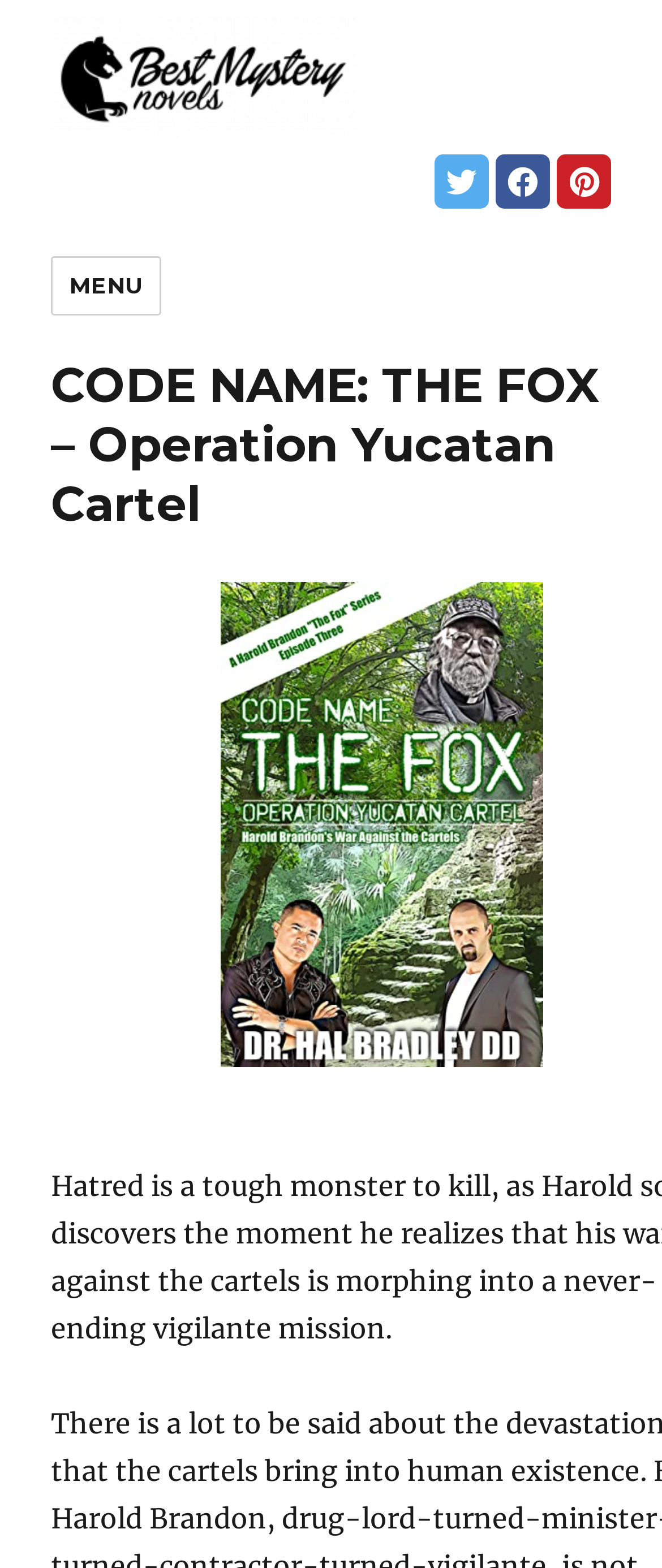What is the name of the website?
Please give a detailed and elaborate explanation in response to the question.

The name of the website can be found at the top left corner of the webpage, where the logo and the text 'BestMysteryNovels.net' are located.